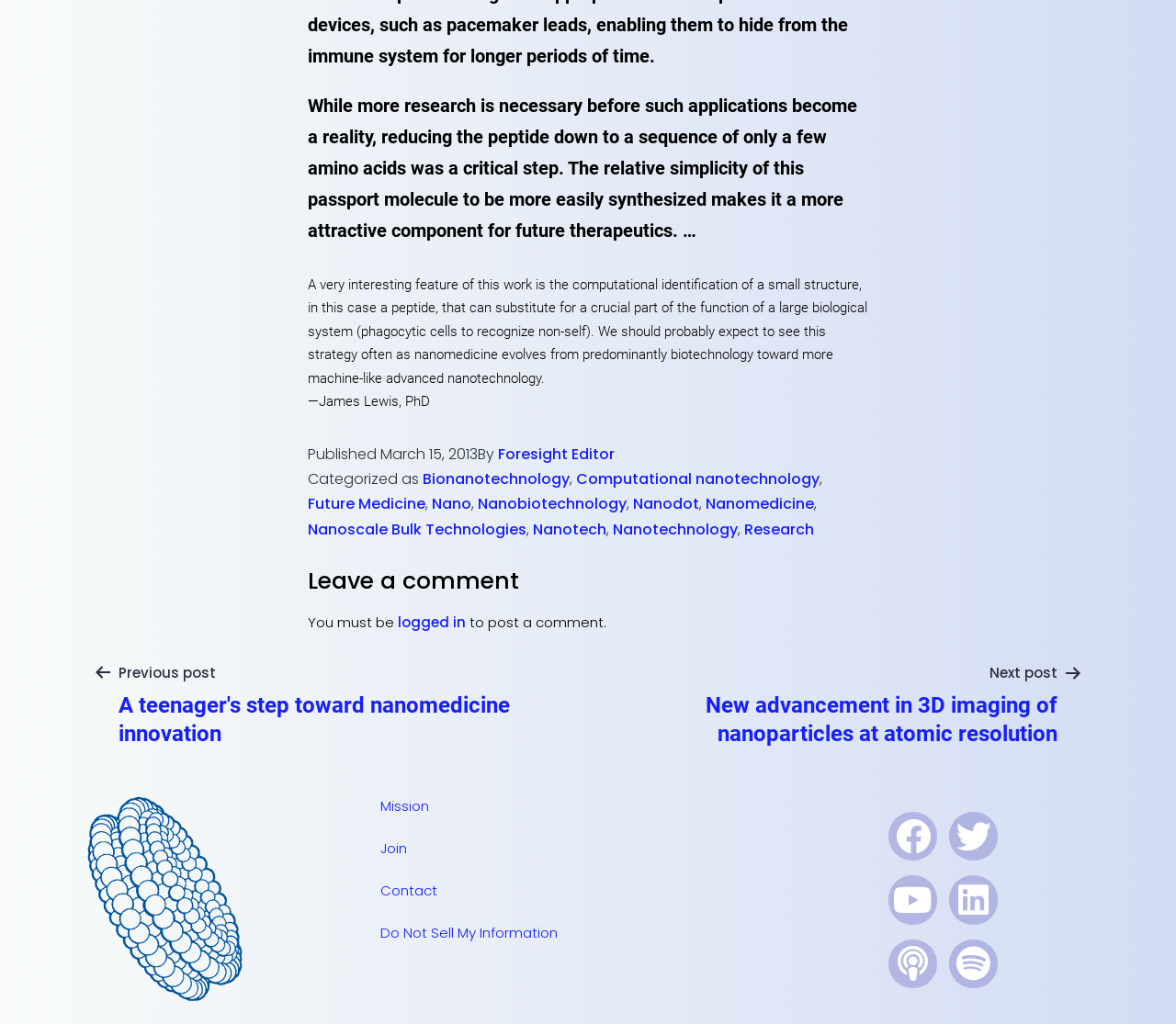Determine the bounding box coordinates for the UI element with the following description: "Nanoscale Bulk Technologies". The coordinates should be four float numbers between 0 and 1, represented as [left, top, right, bottom].

[0.262, 0.506, 0.448, 0.527]